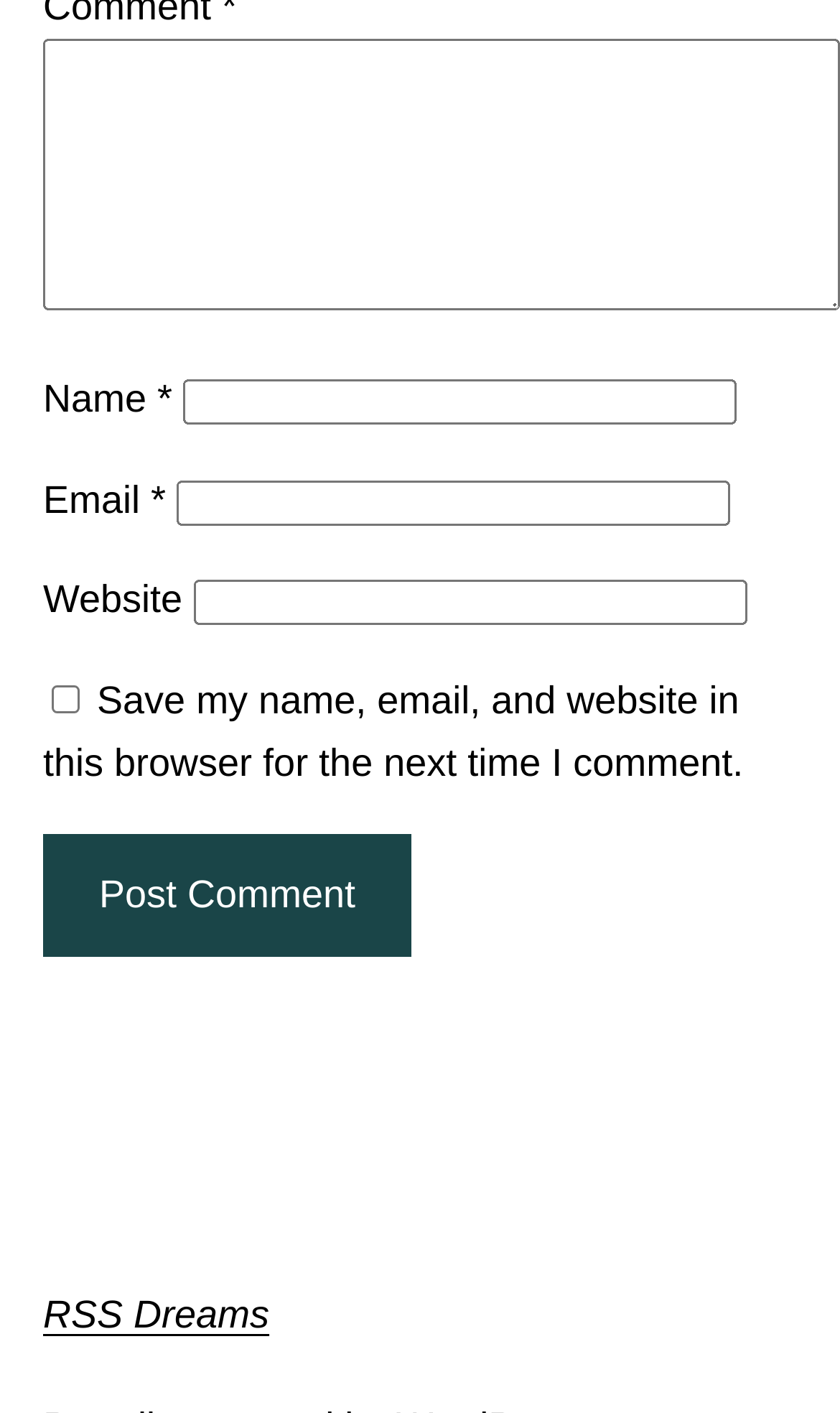Please provide the bounding box coordinates in the format (top-left x, top-left y, bottom-right x, bottom-right y). Remember, all values are floating point numbers between 0 and 1. What is the bounding box coordinate of the region described as: parent_node: Name * name="author"

[0.218, 0.268, 0.877, 0.3]